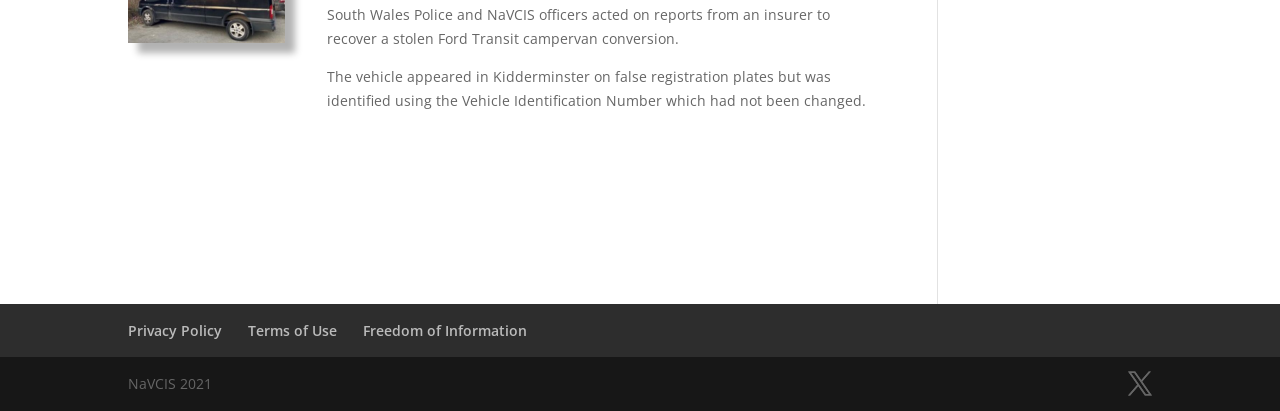Extract the bounding box coordinates for the UI element described as: "X".

[0.881, 0.906, 0.9, 0.966]